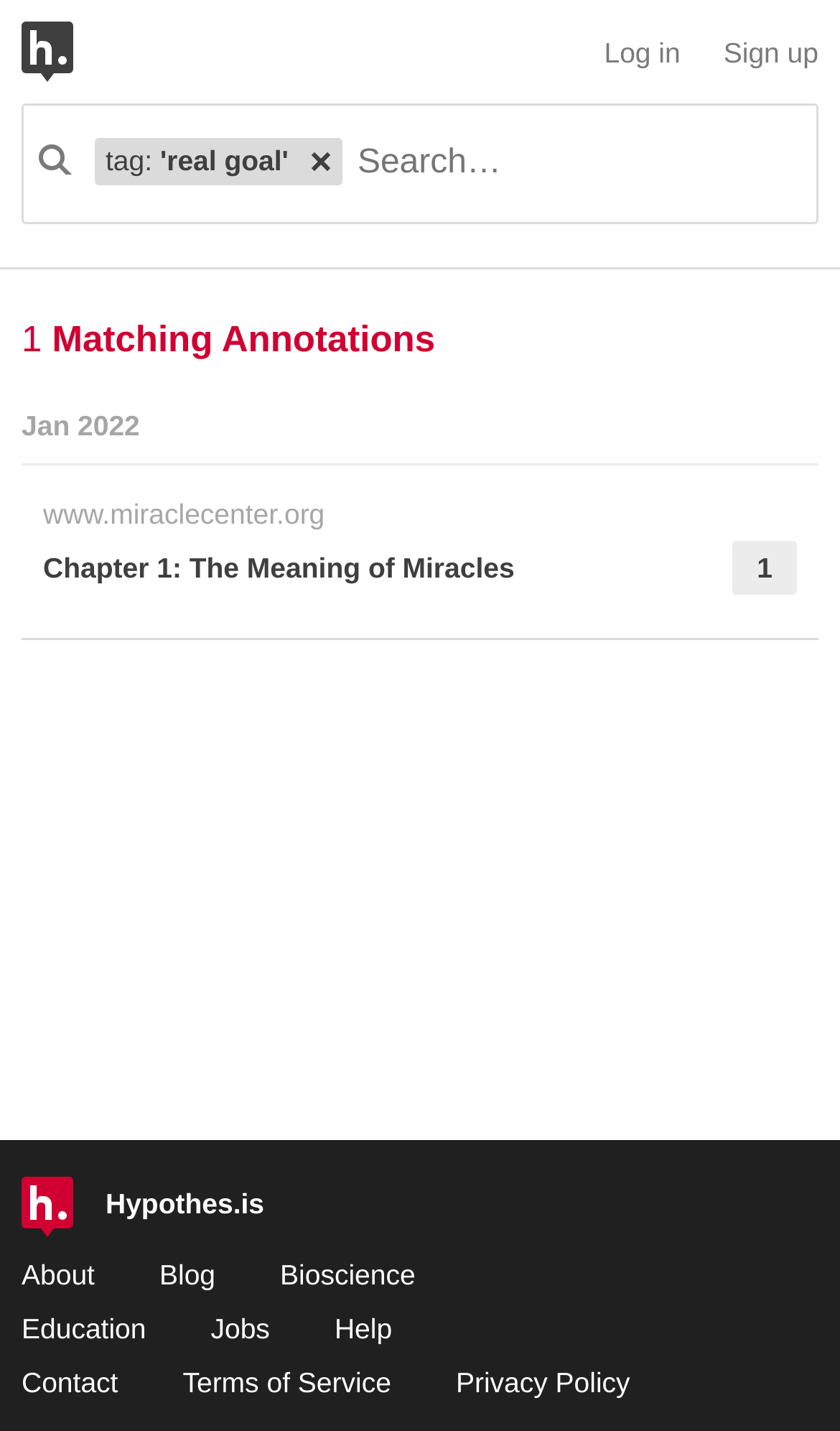Using the information in the image, give a comprehensive answer to the question: 
What is the purpose of the search bar?

The search bar is located at the top of the webpage, and it has a combobox with the label 'Search annotations'. This suggests that the search bar is used to search for annotations, which are likely related to the Hypothesis platform.